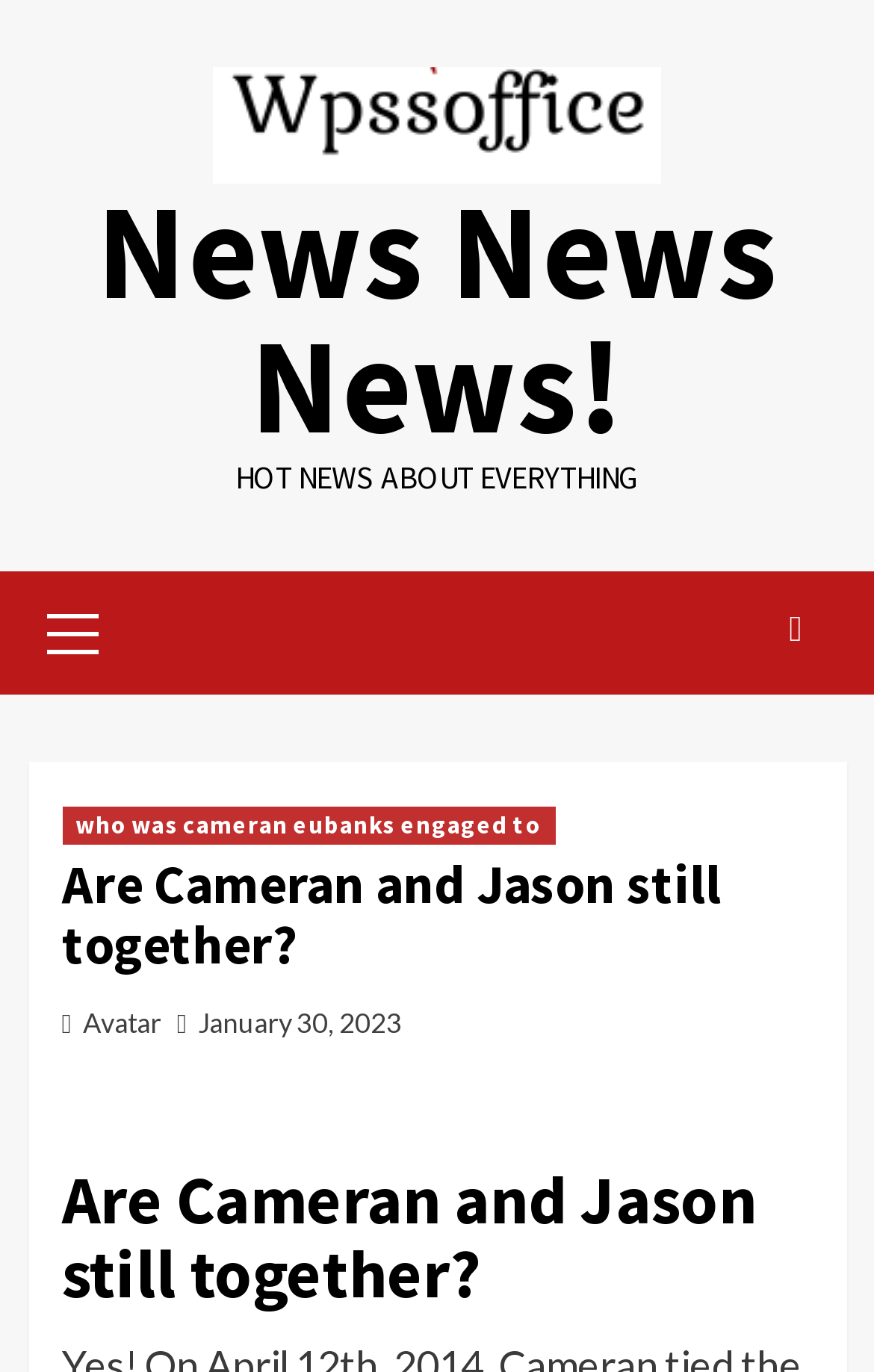Please find the bounding box coordinates of the clickable region needed to complete the following instruction: "View the article about Cameran and Jason". The bounding box coordinates must consist of four float numbers between 0 and 1, i.e., [left, top, right, bottom].

[0.071, 0.624, 0.929, 0.711]